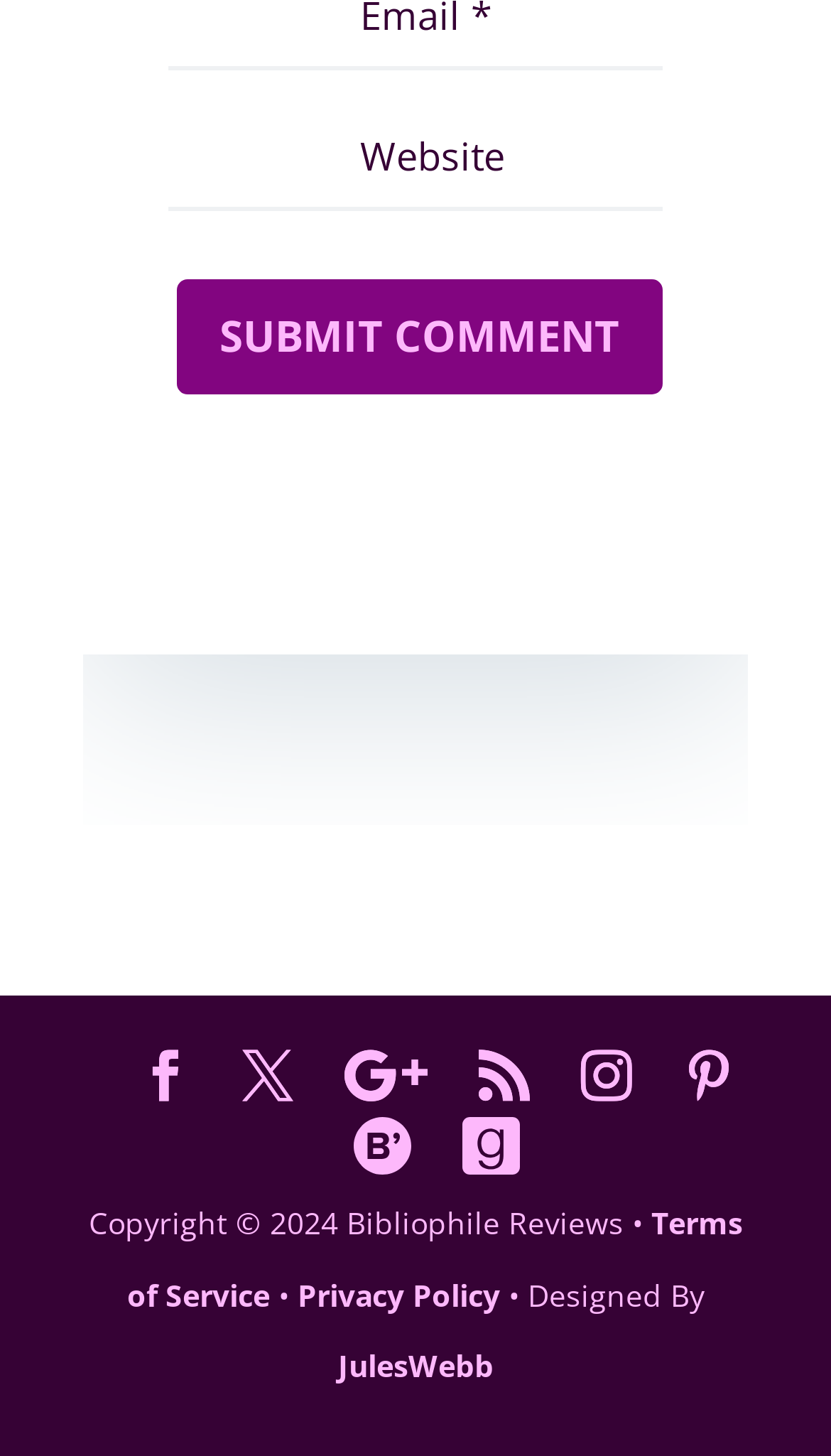Could you highlight the region that needs to be clicked to execute the instruction: "Submit a comment"?

[0.213, 0.192, 0.797, 0.271]